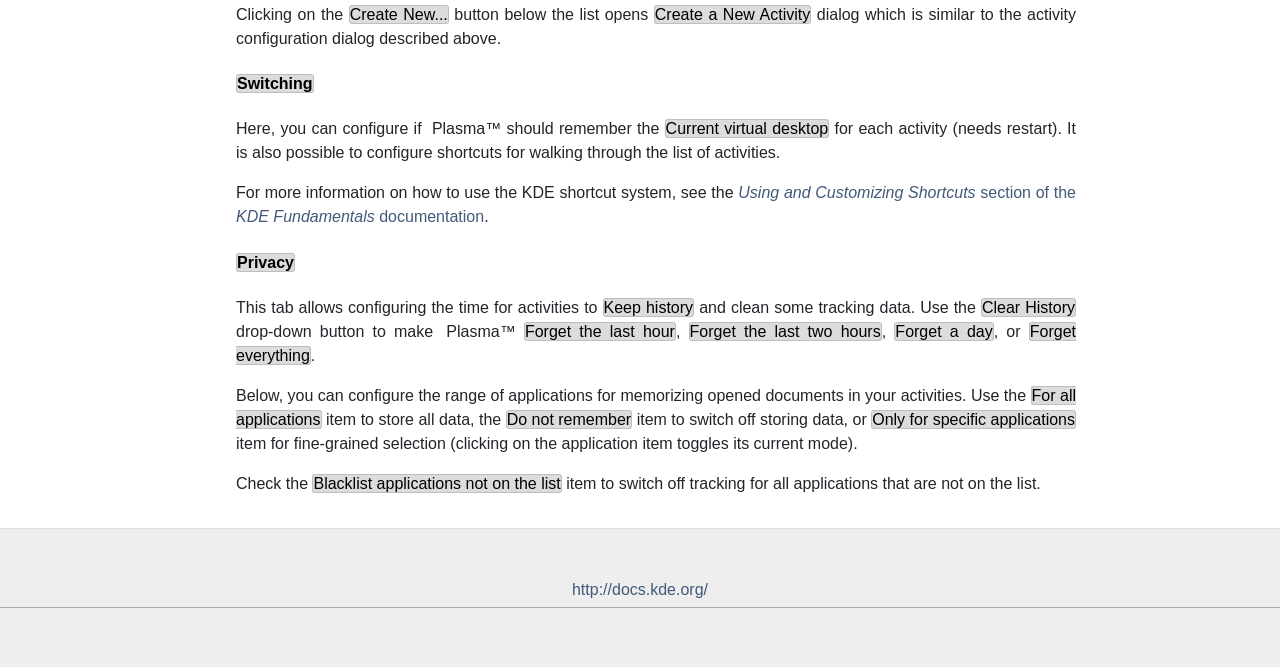Respond with a single word or phrase to the following question:
What is the 'Privacy' section used for?

Configuring time for activities to keep history